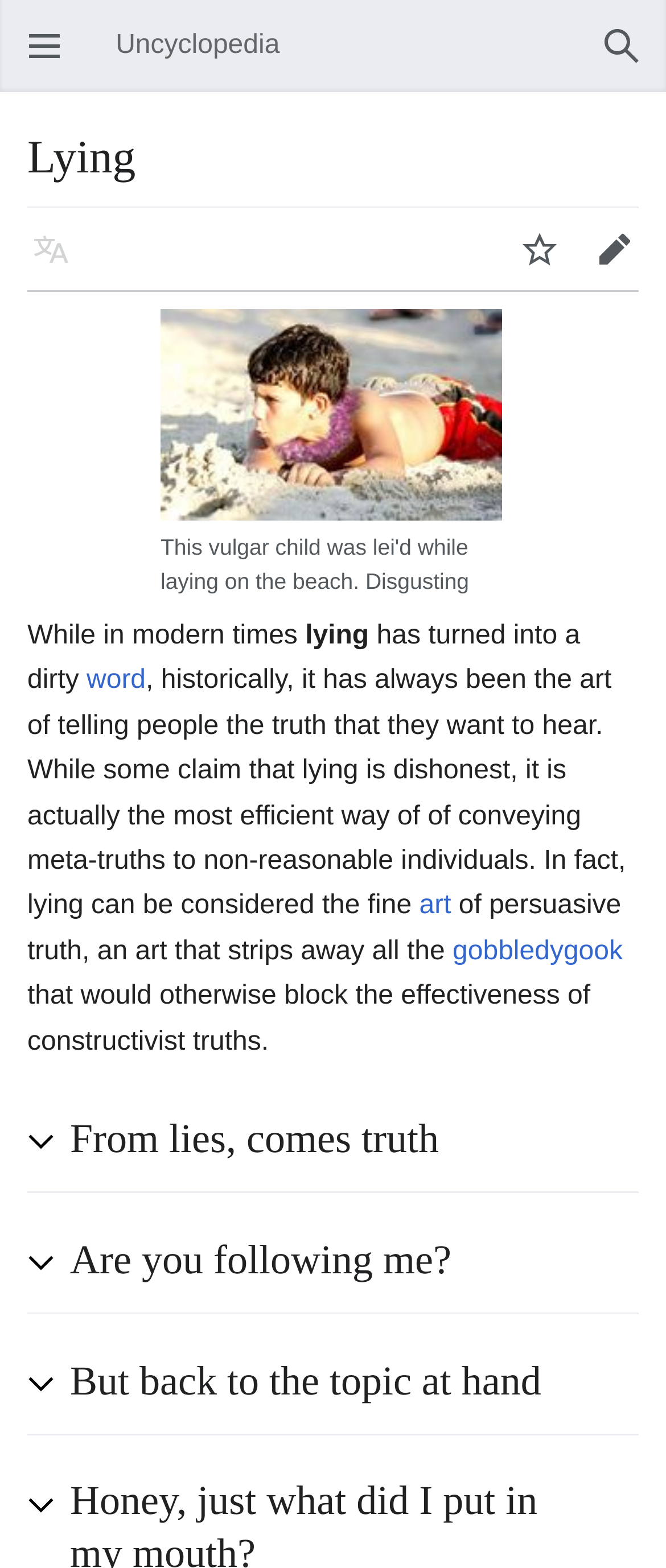Identify the bounding box coordinates of the region I need to click to complete this instruction: "Read more about the word".

[0.13, 0.425, 0.219, 0.444]